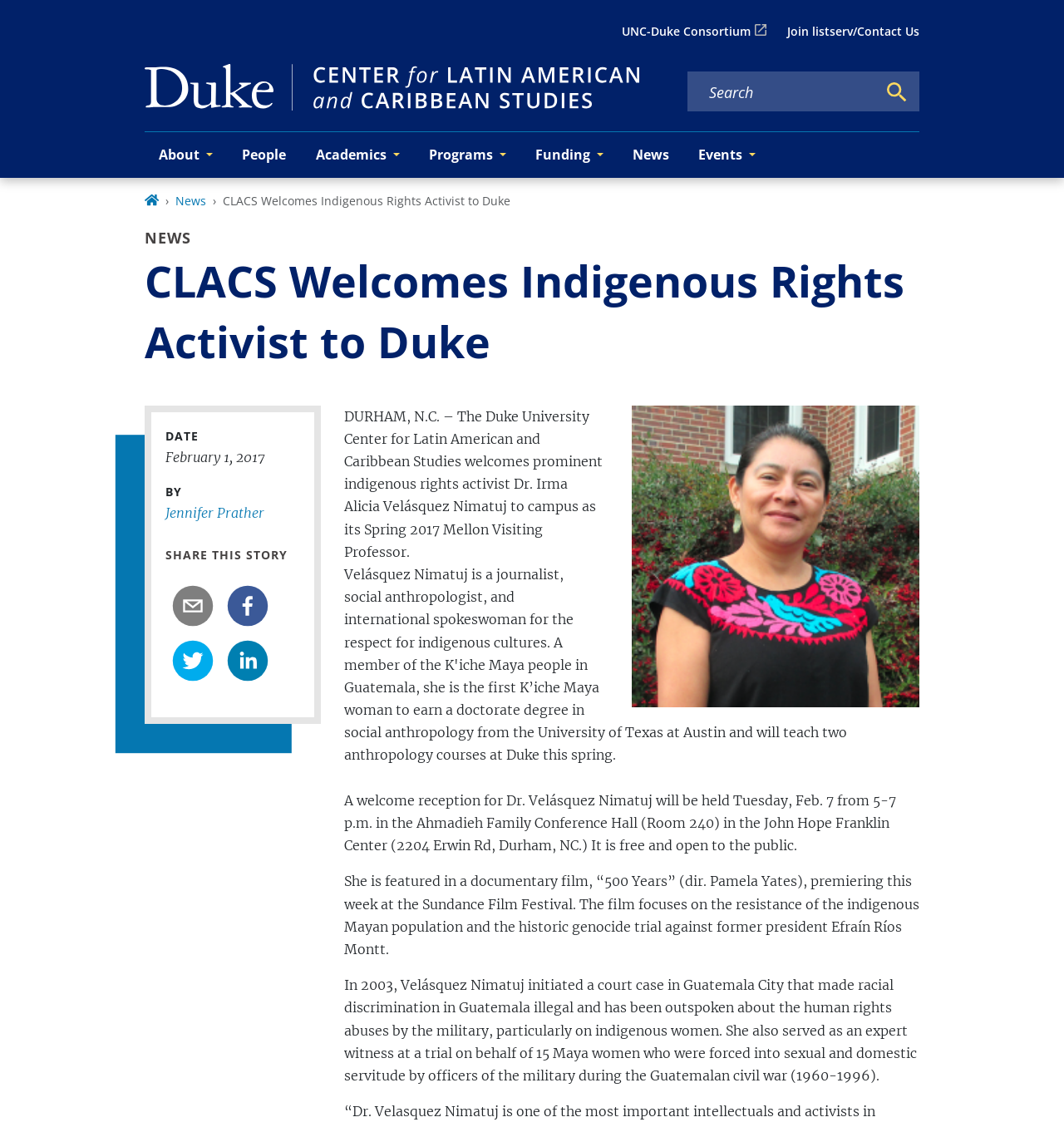Answer the question with a brief word or phrase:
What is the date of the welcome reception for Dr. Velásquez Nimatuj?

February 7